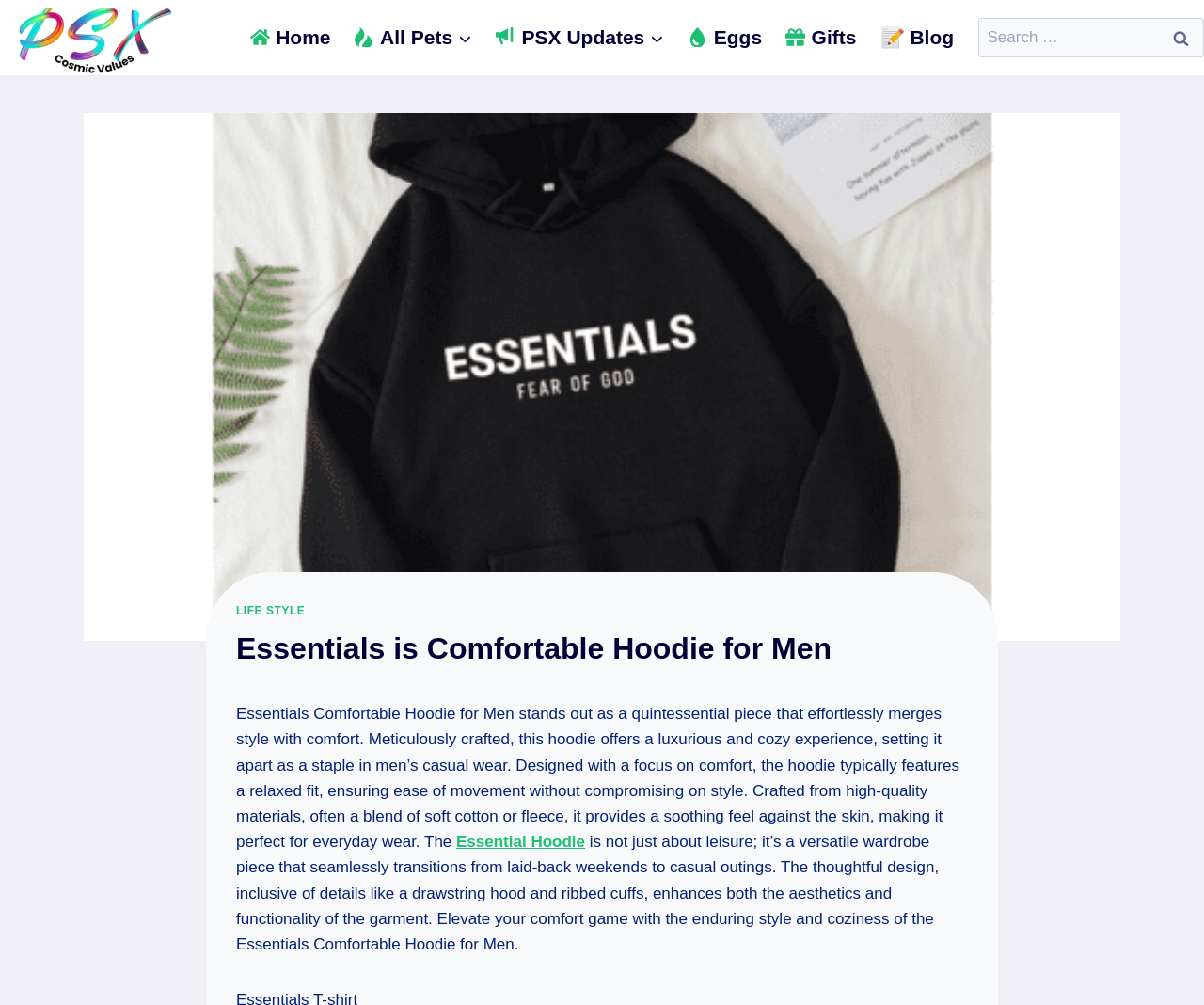Could you locate the bounding box coordinates for the section that should be clicked to accomplish this task: "View all pets".

[0.284, 0.01, 0.402, 0.065]